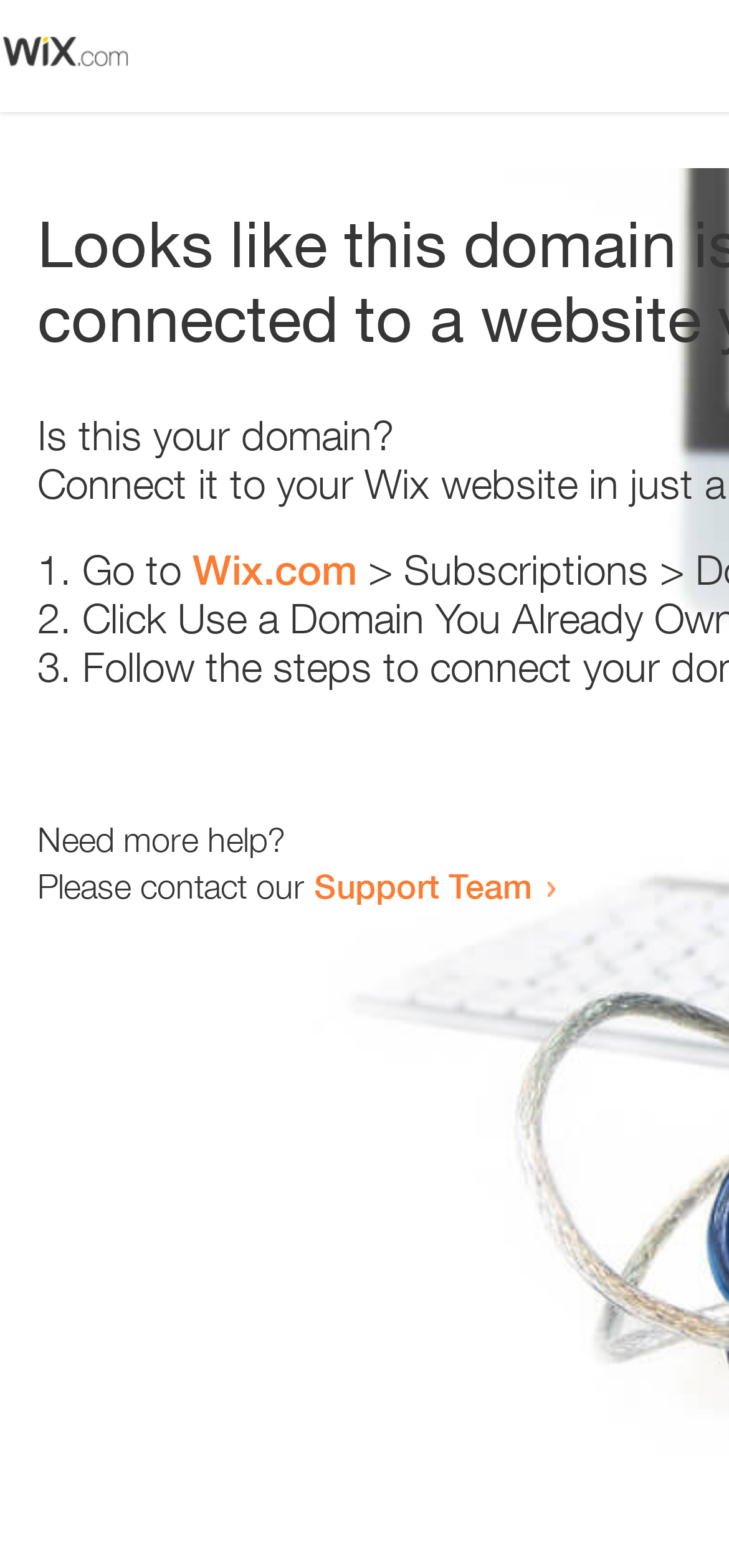Who can be contacted for more help?
Could you please answer the question thoroughly and with as much detail as possible?

The webpage contains a link 'Support Team' which suggests that the Support Team can be contacted for more help. This can be inferred from the context of the sentence 'Please contact our Support Team'.